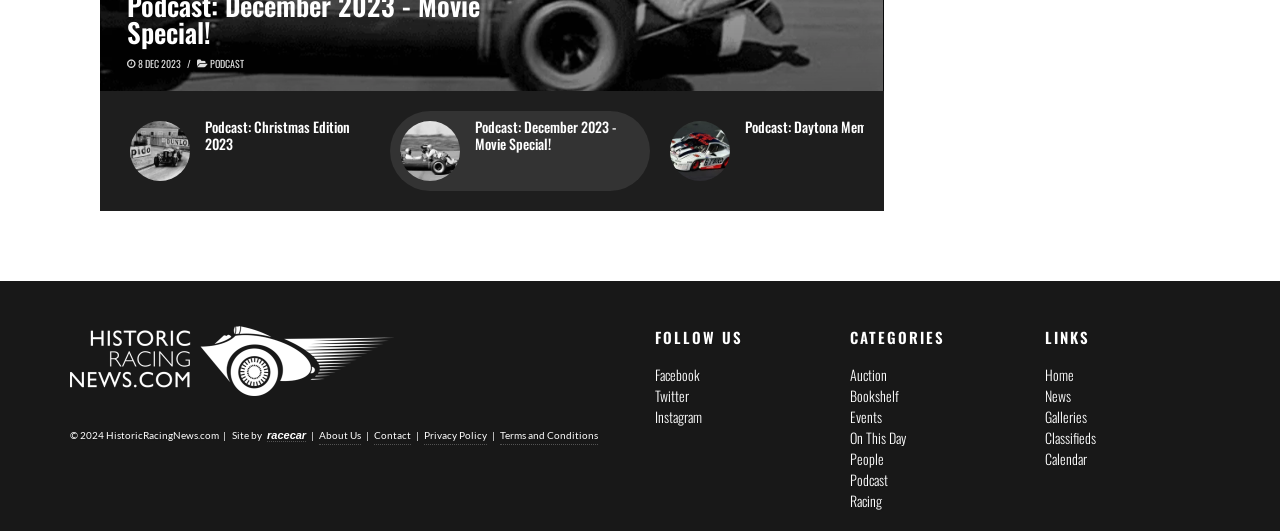Determine the bounding box coordinates of the clickable area required to perform the following instruction: "Follow on Facebook". The coordinates should be represented as four float numbers between 0 and 1: [left, top, right, bottom].

[0.512, 0.685, 0.547, 0.725]